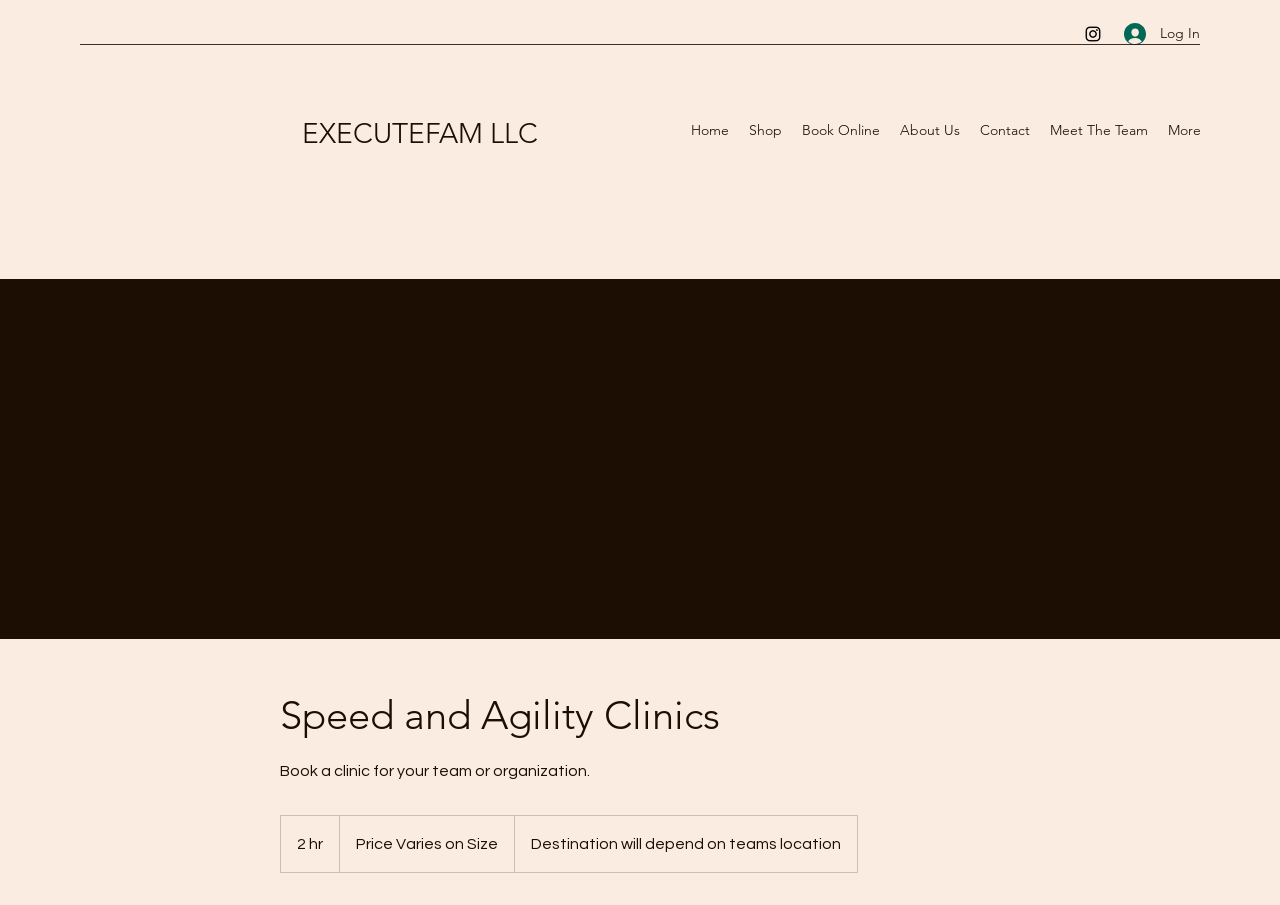Please determine the main heading text of this webpage.

Speed and Agility Clinics